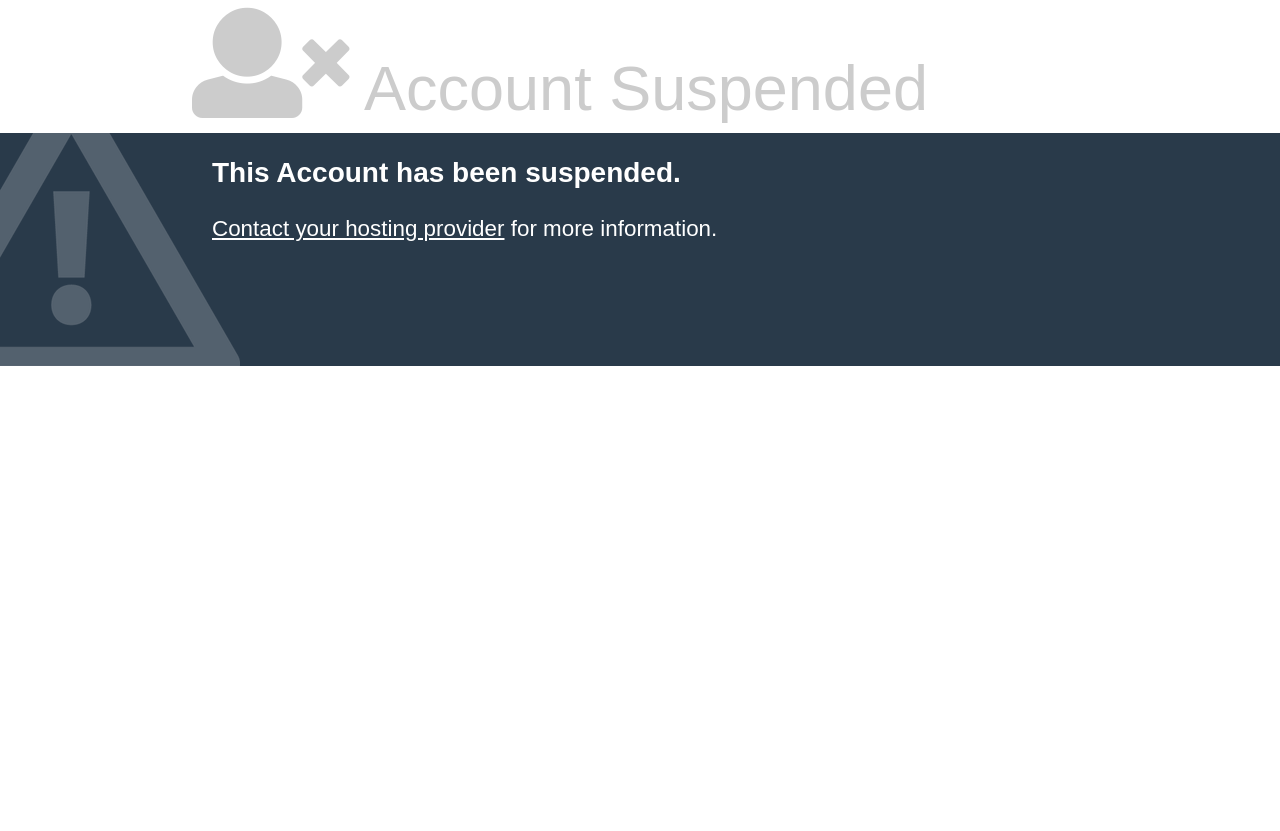Find the bounding box coordinates for the HTML element specified by: "Contact your hosting provider".

[0.166, 0.26, 0.394, 0.29]